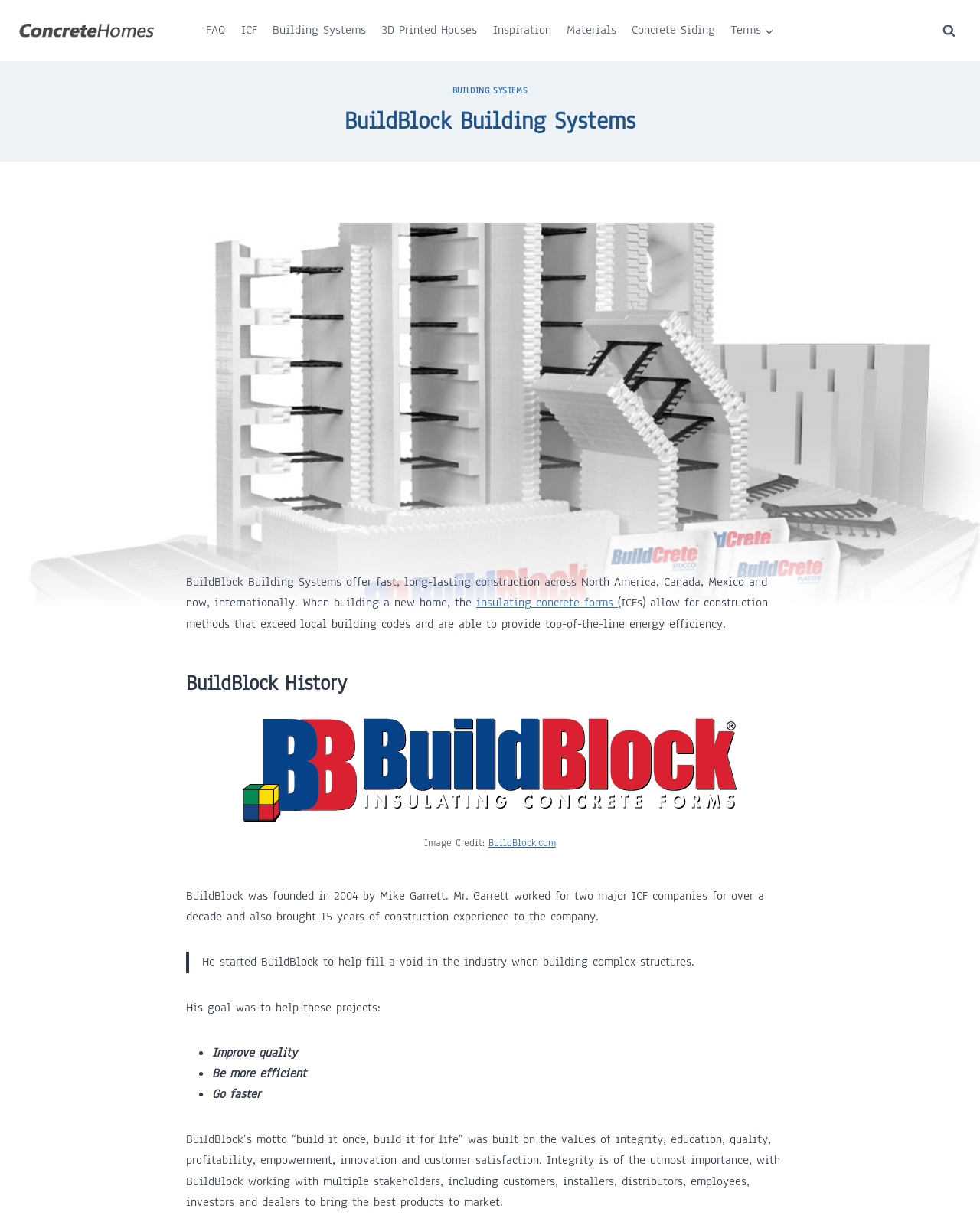Based on the image, provide a detailed response to the question:
What is the purpose of BuildBlock according to the webpage?

I found a blockquote on the webpage that mentions the founder's goal of starting BuildBlock, which is to help fill a void in the industry when building complex structures. This suggests that the purpose of BuildBlock is to provide a solution for building complex structures.